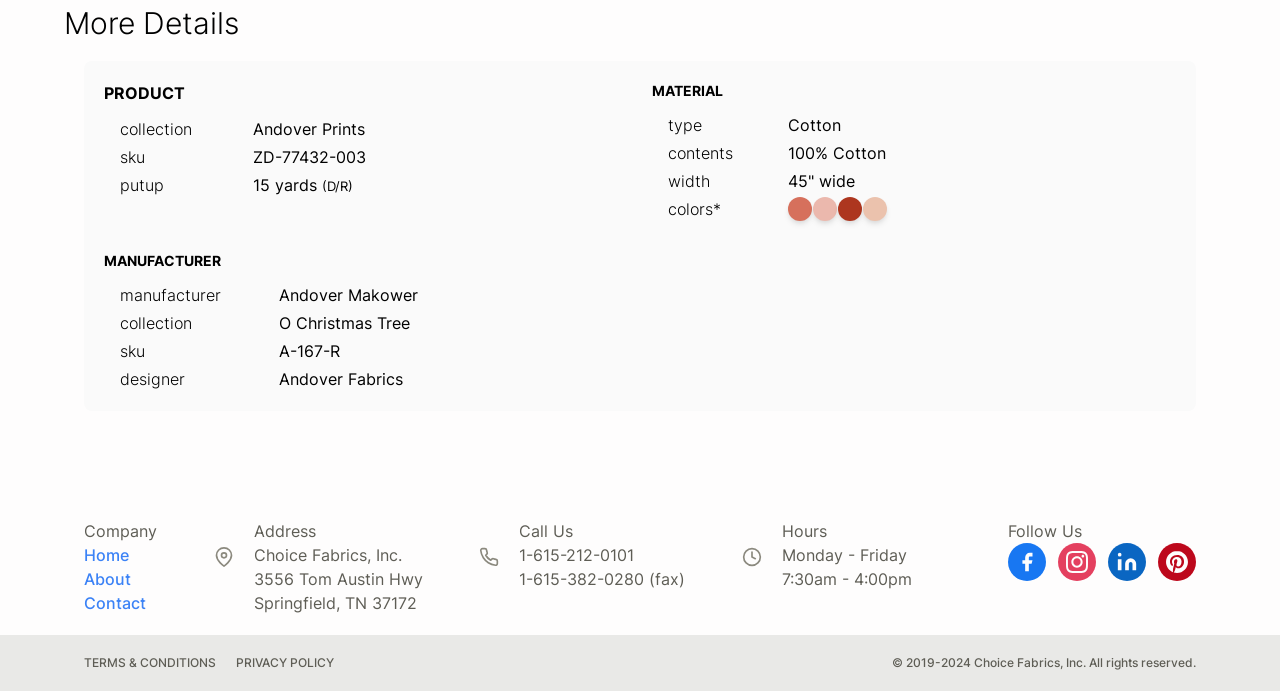Who is the manufacturer of the product?
Examine the screenshot and reply with a single word or phrase.

Andover Makower